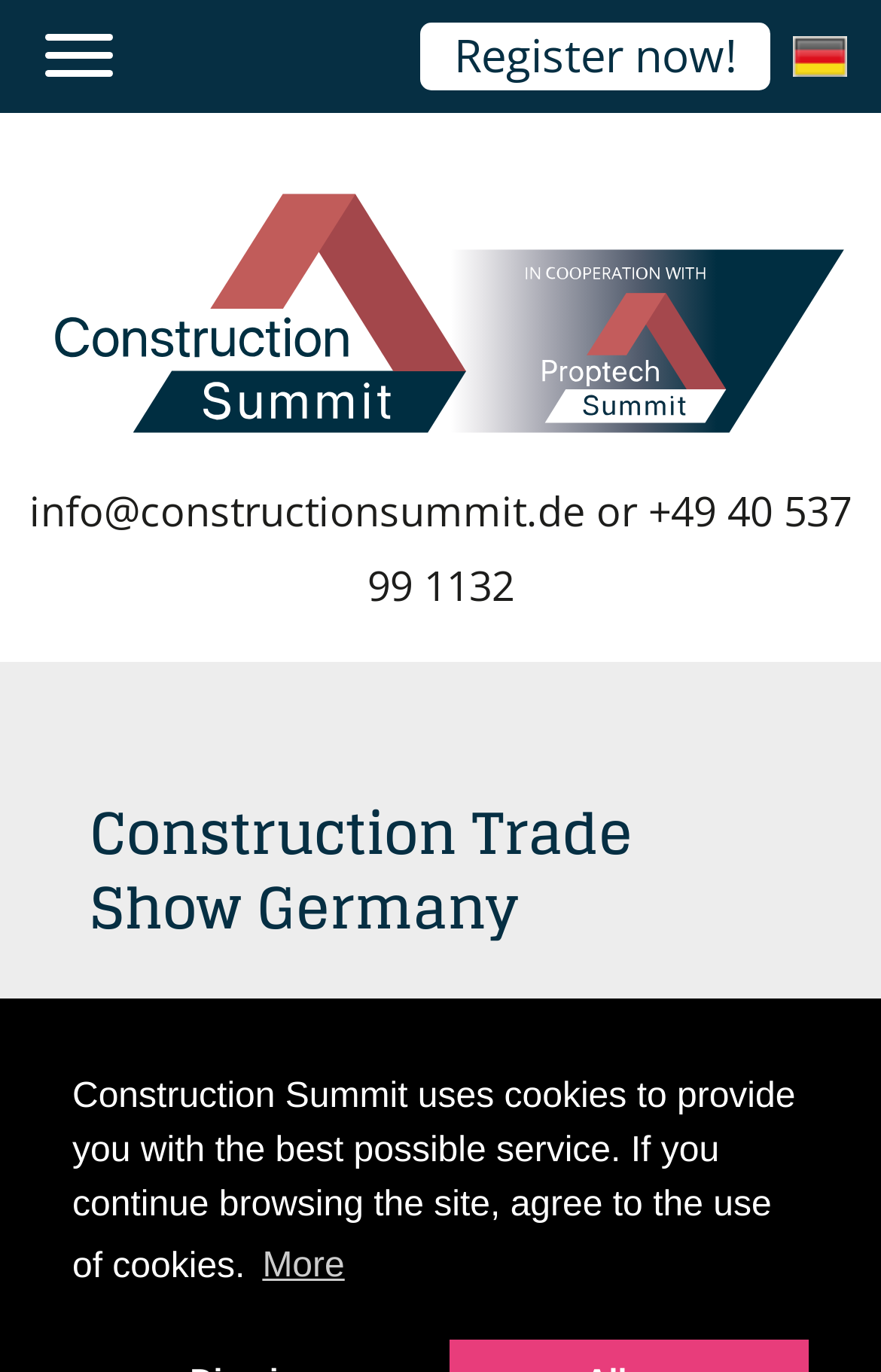What is the contact email address?
Provide a short answer using one word or a brief phrase based on the image.

info@constructionsummit.de